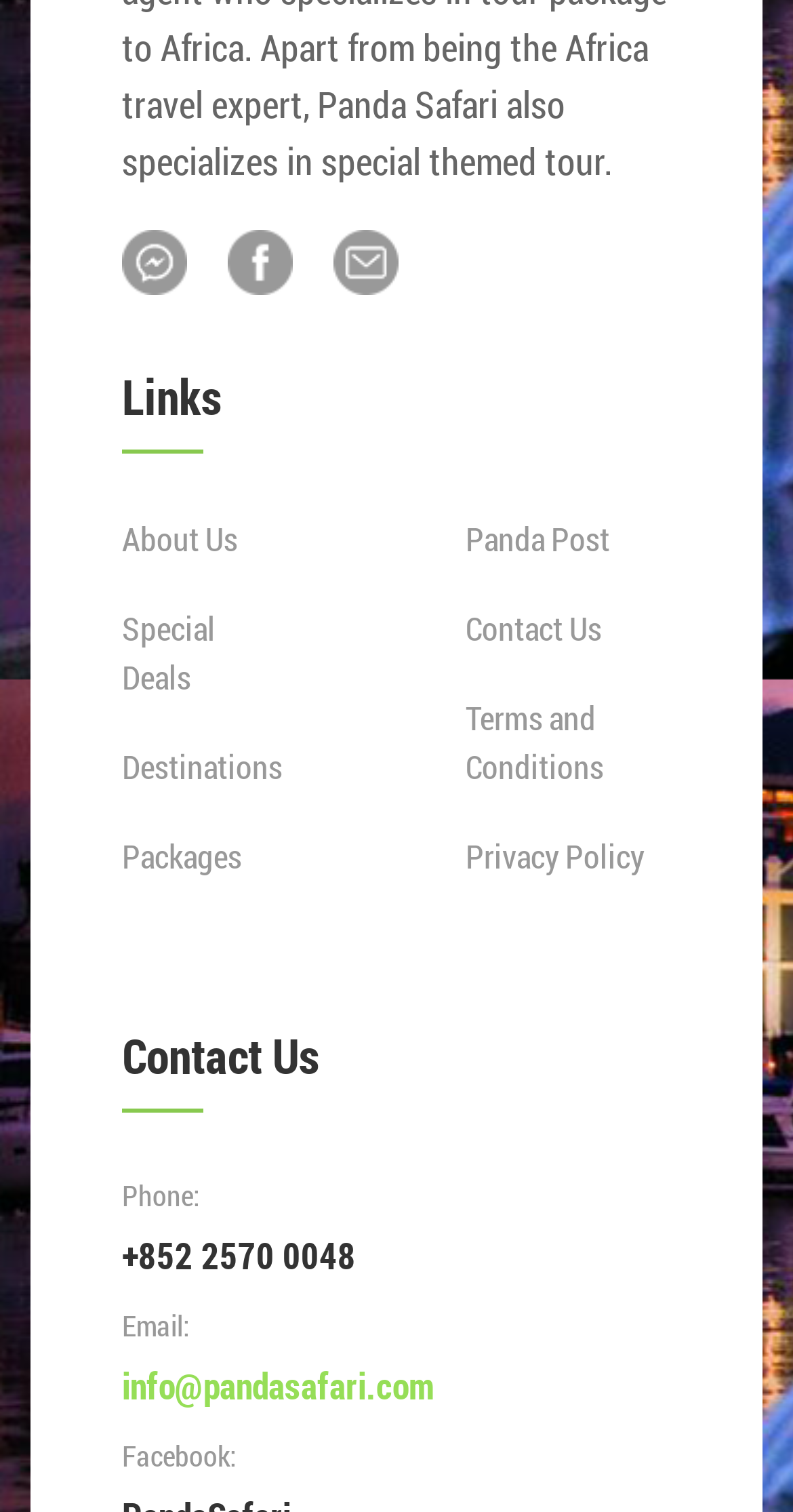Select the bounding box coordinates of the element I need to click to carry out the following instruction: "Click the About Us link".

[0.154, 0.341, 0.356, 0.373]